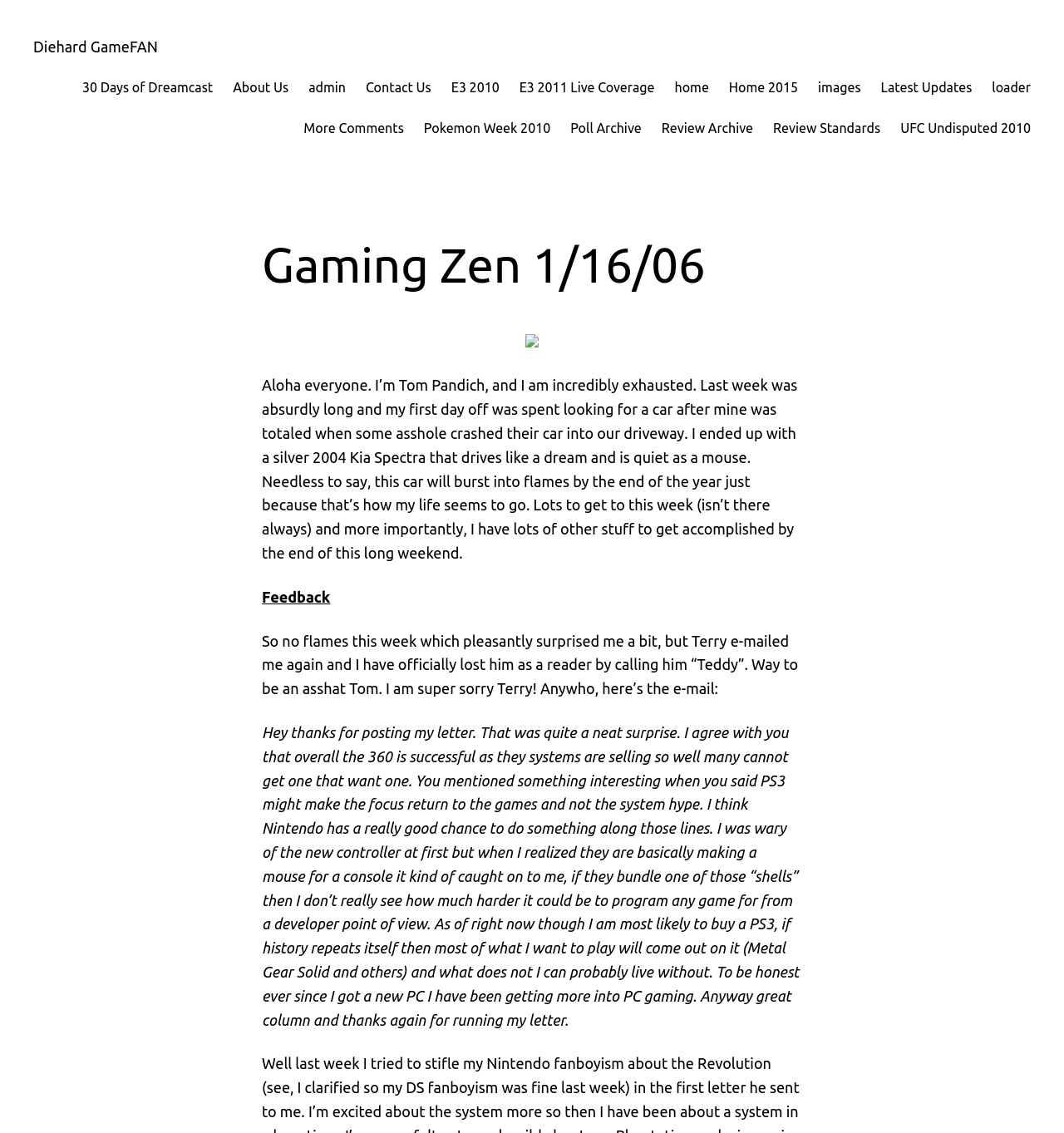What is the topic of the article?
Please answer using one word or phrase, based on the screenshot.

Gaming